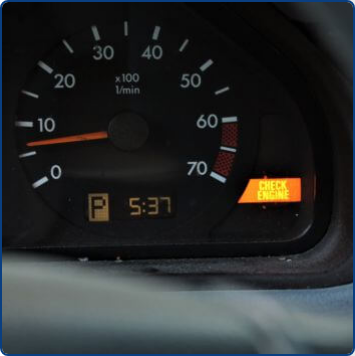Describe the scene in the image with detailed observations.

The image displays a vehicle's dashboard instrument cluster, highlighting the "Check Engine" warning light. The warning light is prominently illuminated on the right side of the display, indicating a potential issue with the engine or exhaust system. Alongside the warning light, the dashboard features a speedometer, with the needle positioned just below the 20 mph mark. The displayed gear indicator shows "P," indicating that the vehicle is in park, while the time on the dashboard is registered as 5:37. This image is relevant for diagnostics concerning check engine light alerts, particularly in the context of services offered at Elk Grove Transmission & Auto Repair. This facility specializes in using advanced diagnostic tools to accurately identify and address such issues for vehicle owners.